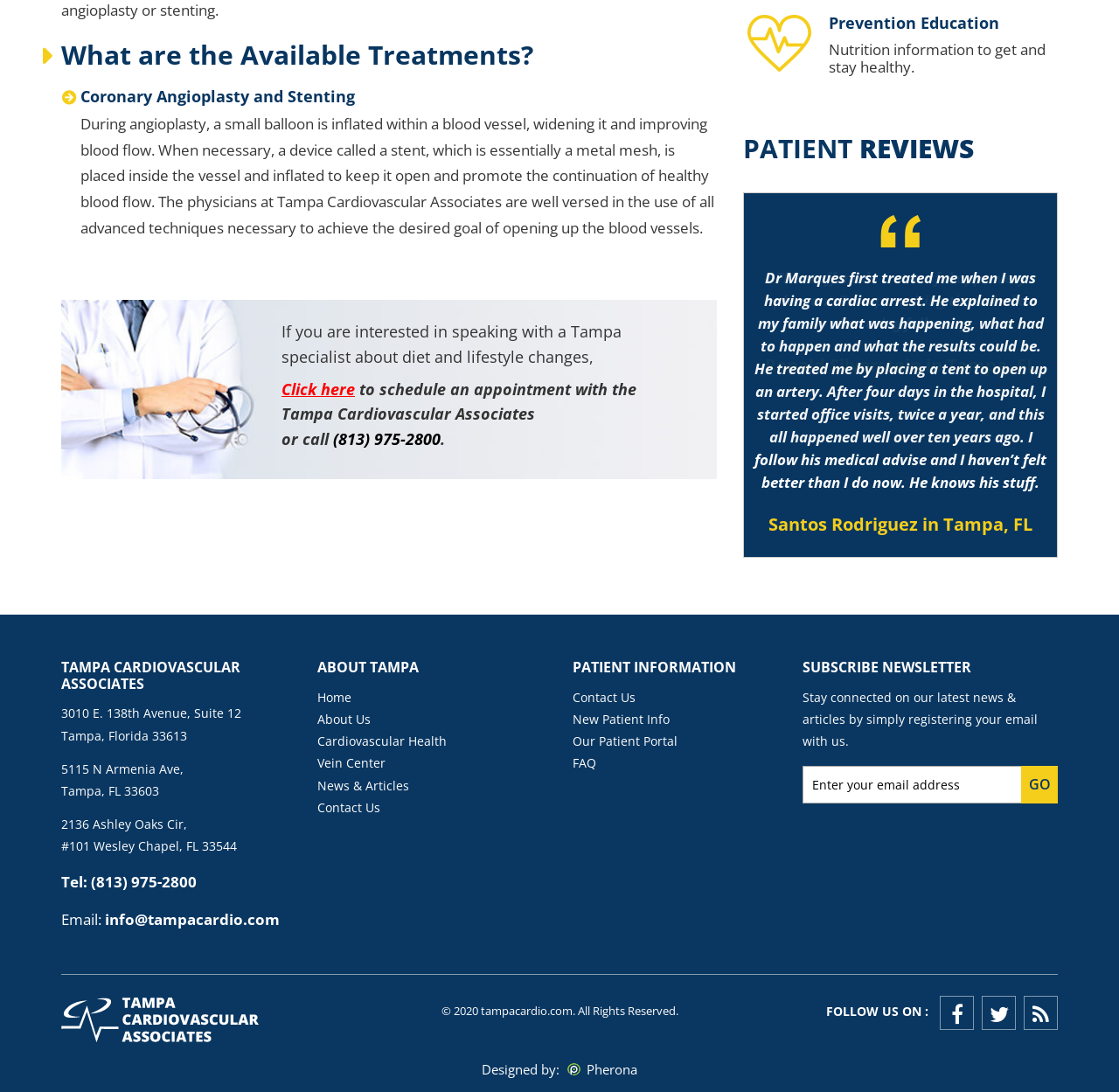Find the bounding box coordinates for the area that must be clicked to perform this action: "Follow Tampa Cardiovascular Associates on Facebook".

[0.84, 0.912, 0.87, 0.943]